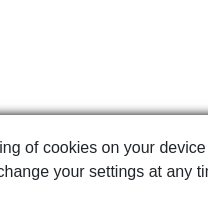Generate a detailed caption that encompasses all aspects of the image.

The image displays a section of text related to cookie usage on a website. It emphasizes that by clicking "Accept All," users consent to the storage of cookies, which enhance site navigation, analyze usage, and assist in marketing efforts. The text also informs users that they can change their cookie settings at any time or accept the default options. This announcement is crucial for user awareness regarding data privacy and site functionality.